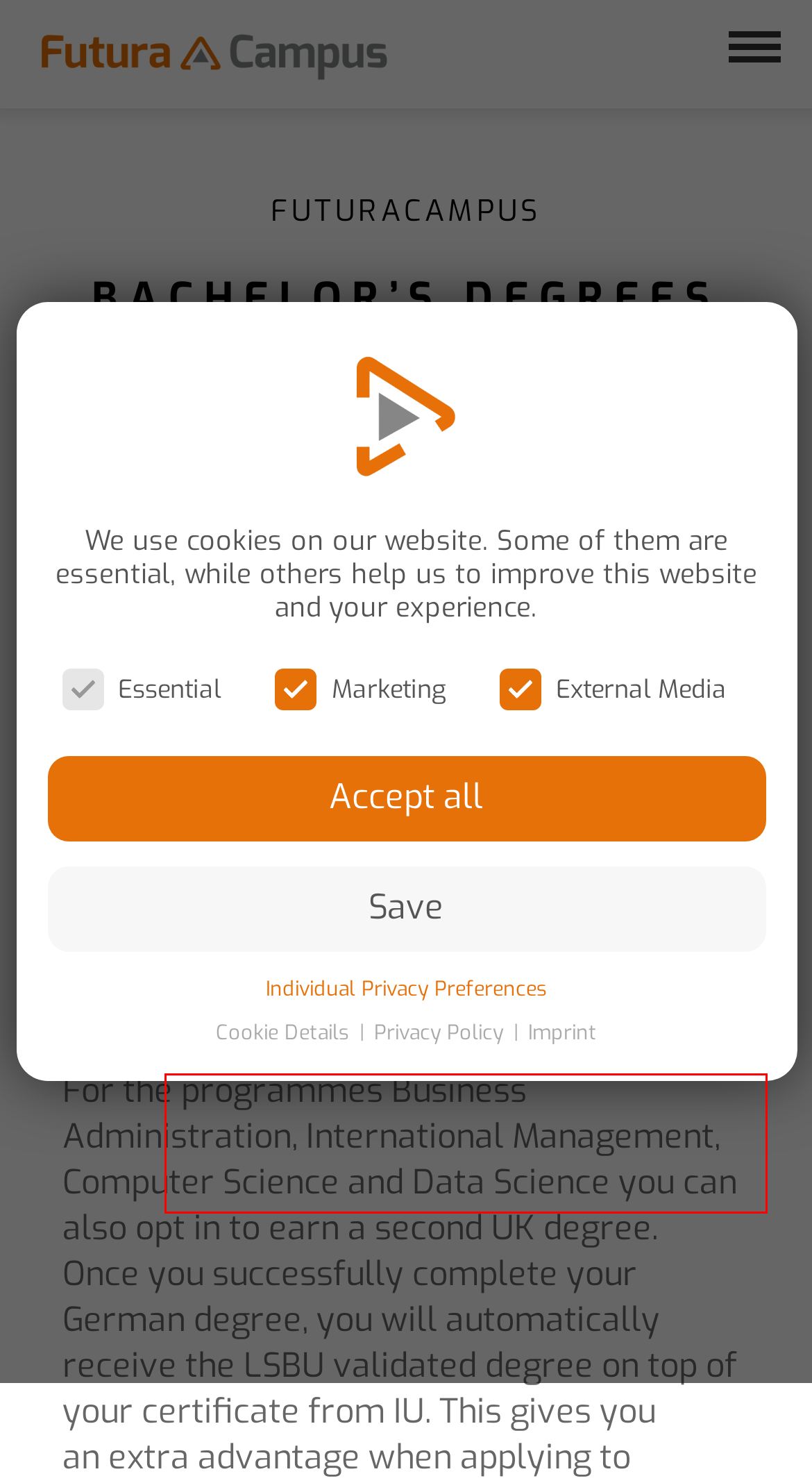Within the screenshot of a webpage, identify the red bounding box and perform OCR to capture the text content it contains.

Here you will find an overview of all cookies used. You can give your consent to whole categories or display further information and select certain cookies.